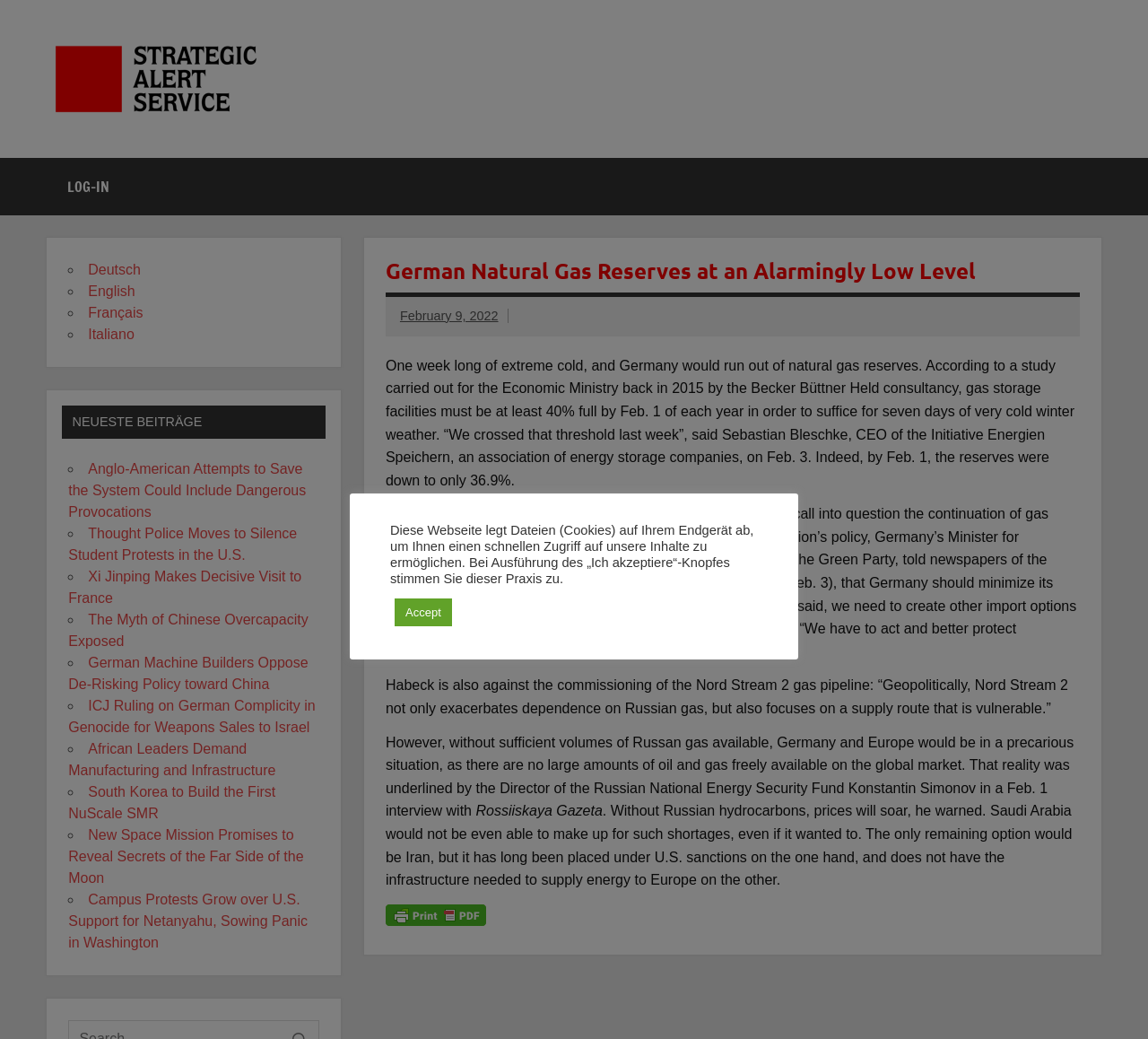Locate the bounding box coordinates of the clickable region necessary to complete the following instruction: "Check the information on the current World Situation". Provide the coordinates in the format of four float numbers between 0 and 1, i.e., [left, top, right, bottom].

[0.046, 0.115, 0.277, 0.13]